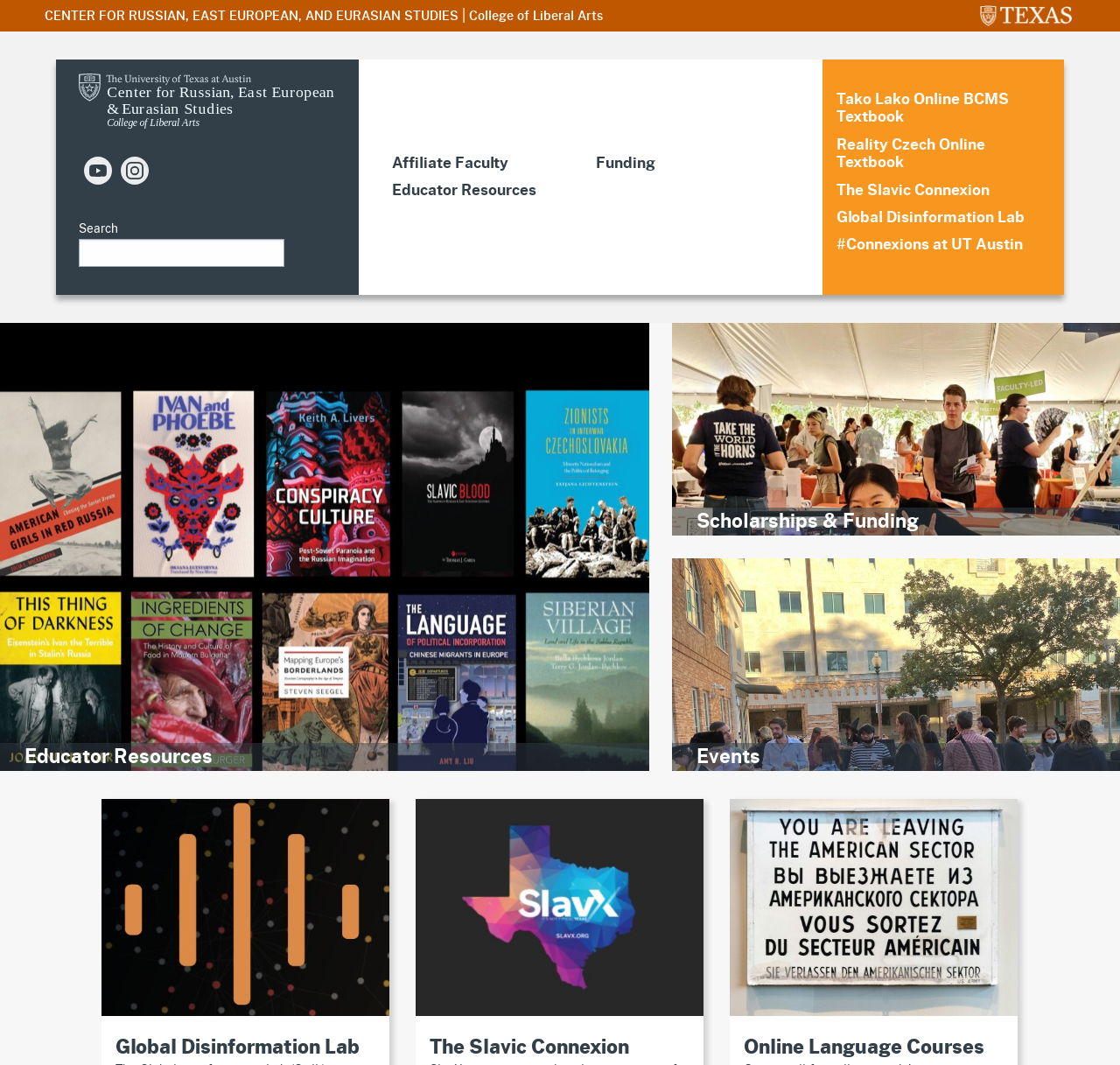Using a single word or phrase, answer the following question: 
What is the name of the online language course?

Online Language Courses